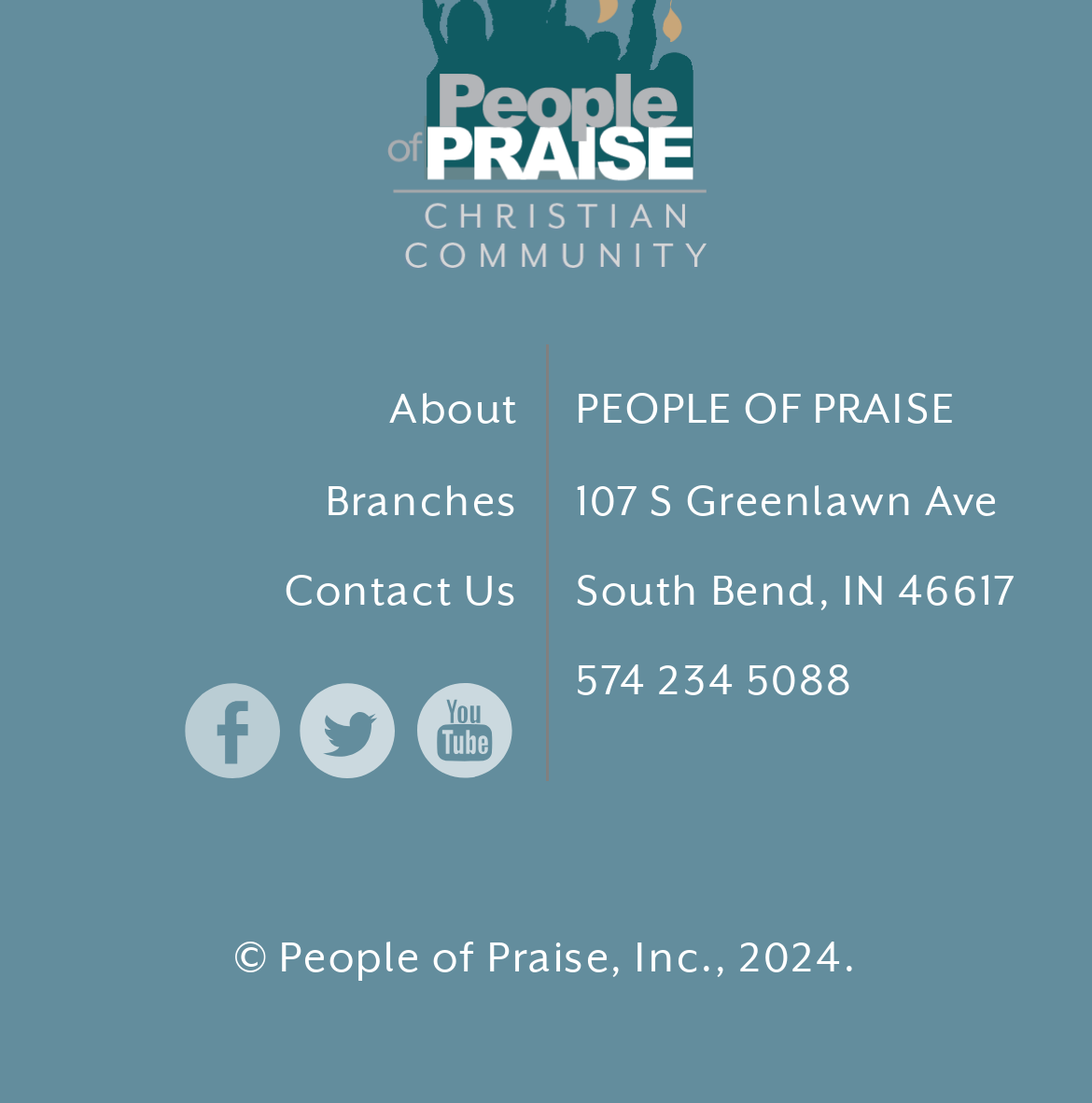What is the name of the organization?
Provide a detailed and extensive answer to the question.

The name of the organization can be found in the static text element 'PEOPLE OF PRAISE' with bounding box coordinates [0.528, 0.358, 0.875, 0.391].